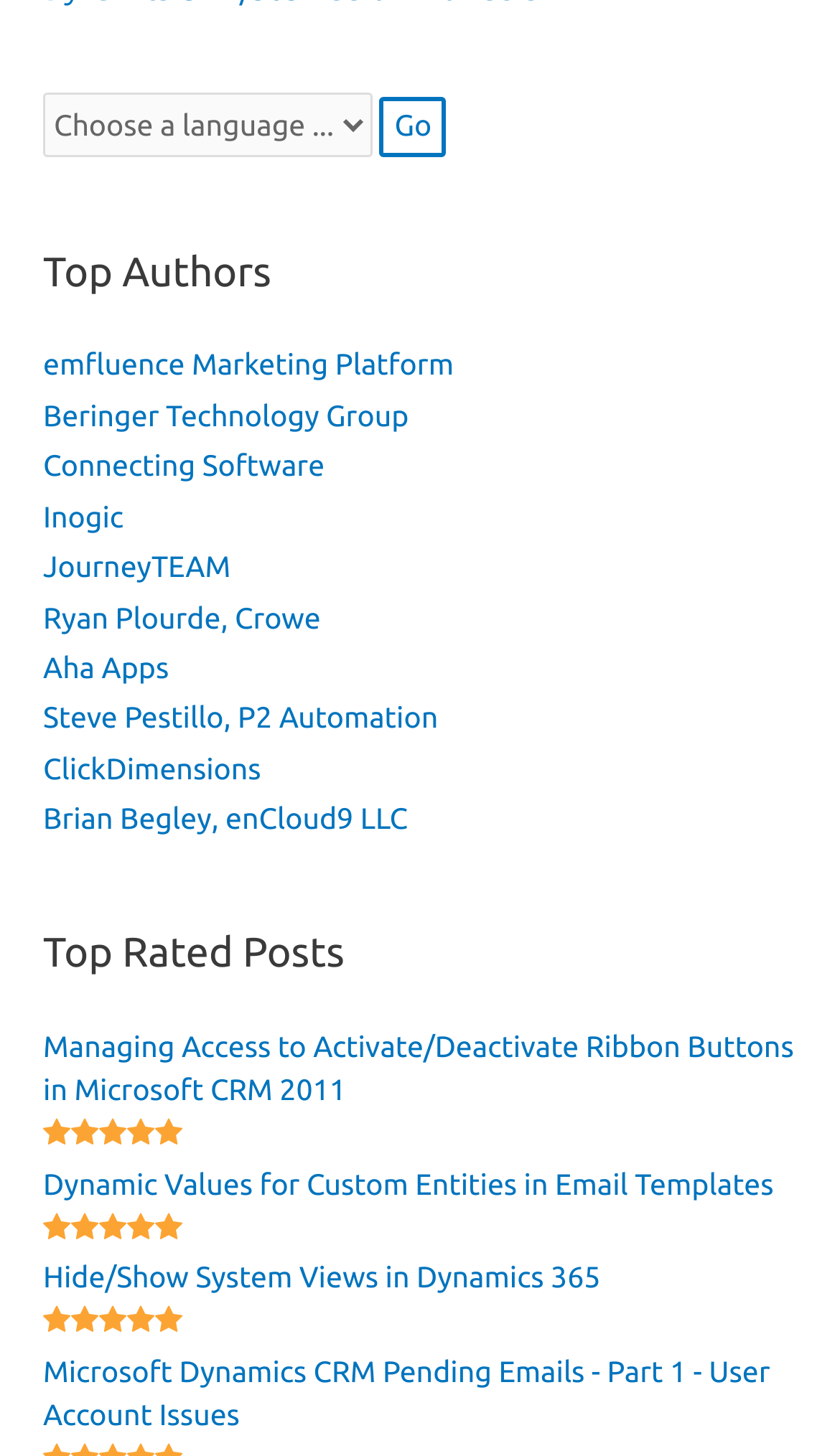Please identify the bounding box coordinates of the element's region that needs to be clicked to fulfill the following instruction: "read the 'Top Rated Posts' section". The bounding box coordinates should consist of four float numbers between 0 and 1, i.e., [left, top, right, bottom].

[0.051, 0.633, 0.949, 0.676]